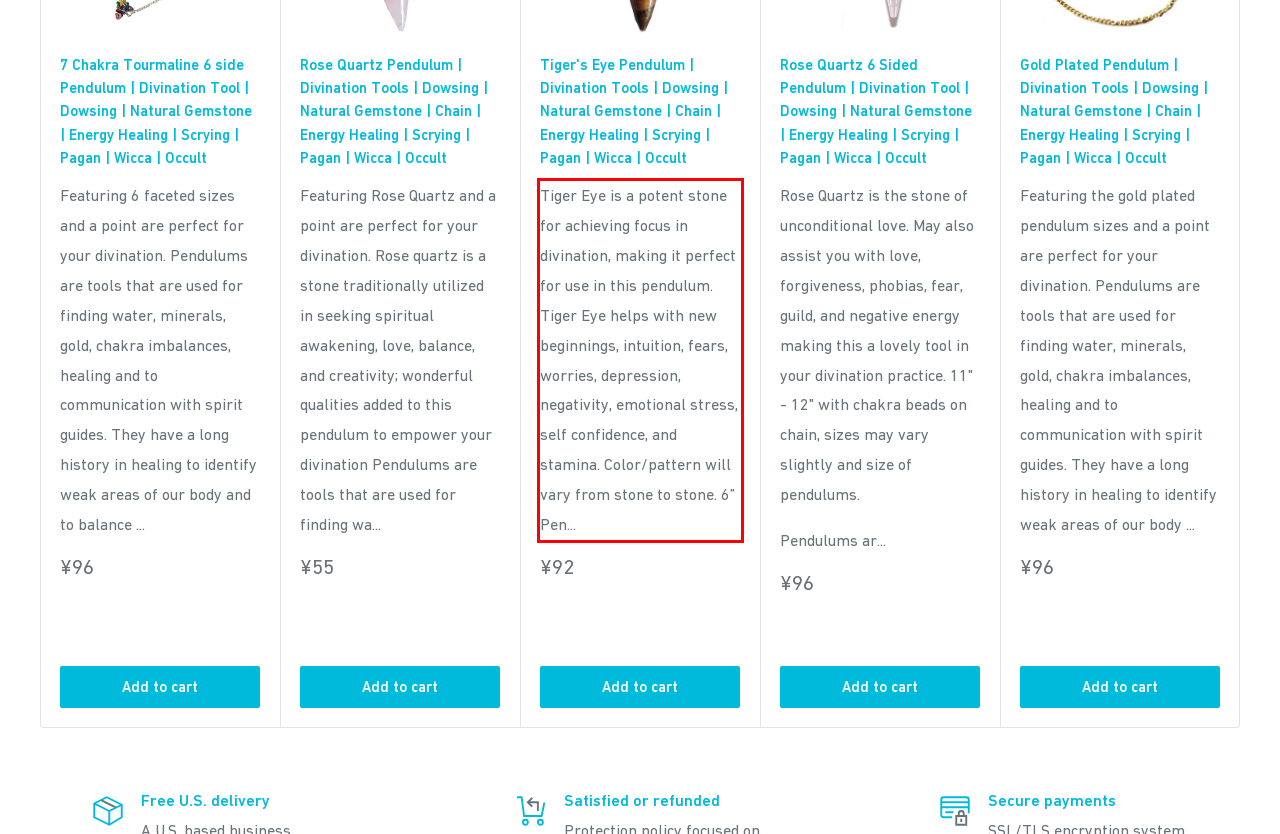Identify the text within the red bounding box on the webpage screenshot and generate the extracted text content.

Tiger Eye is a potent stone for achieving focus in divination, making it perfect for use in this pendulum. Tiger Eye helps with new beginnings, intuition, fears, worries, depression, negativity, emotional stress, self confidence, and stamina. Color/pattern will vary from stone to stone. 6” Pen...